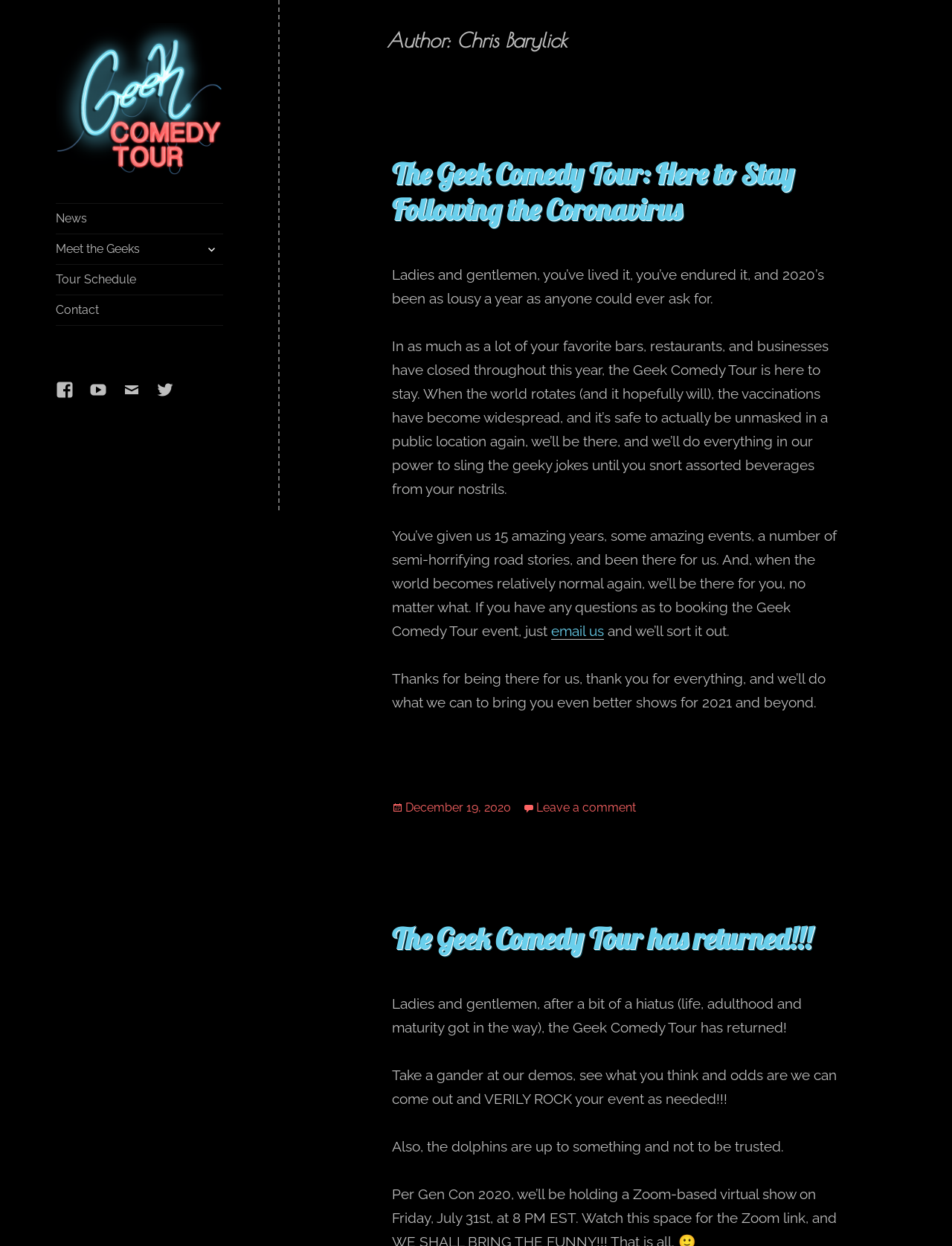Provide a short answer to the following question with just one word or phrase: What is the author of the webpage?

Chris Barylick